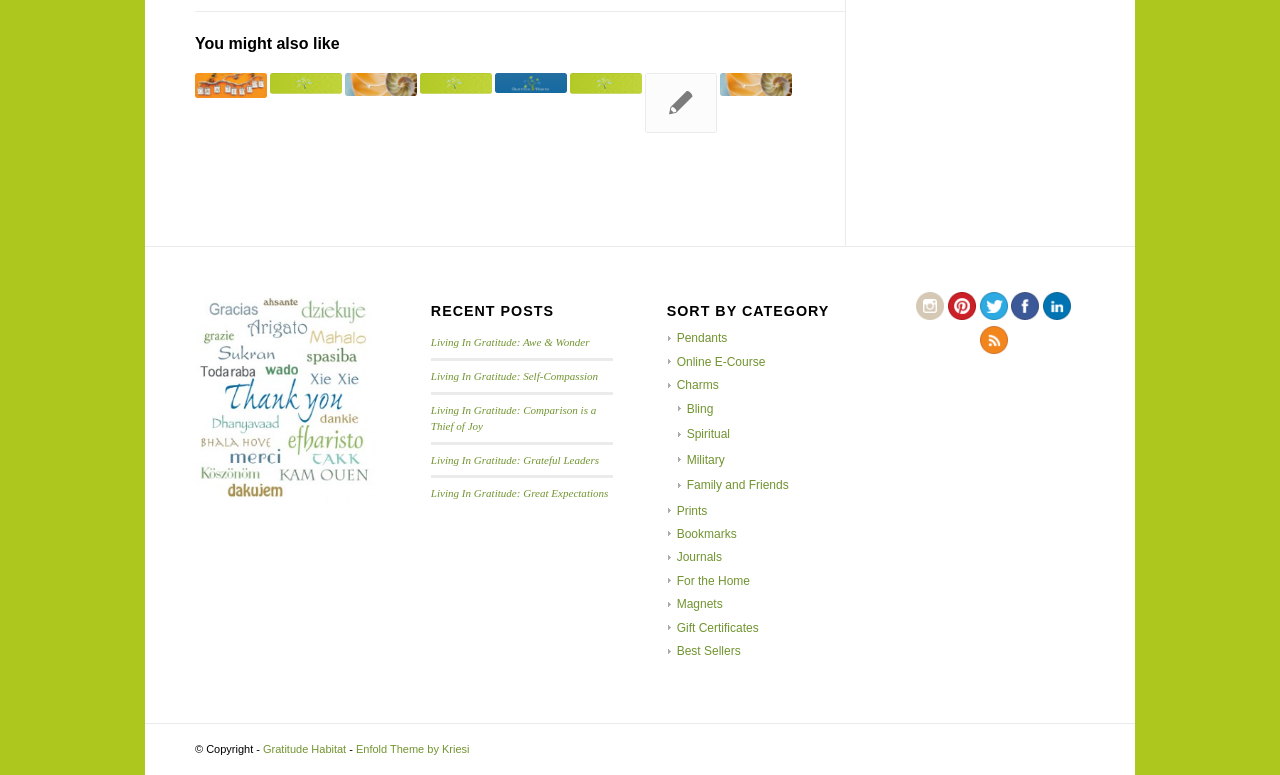Mark the bounding box of the element that matches the following description: "Military".

[0.529, 0.584, 0.566, 0.602]